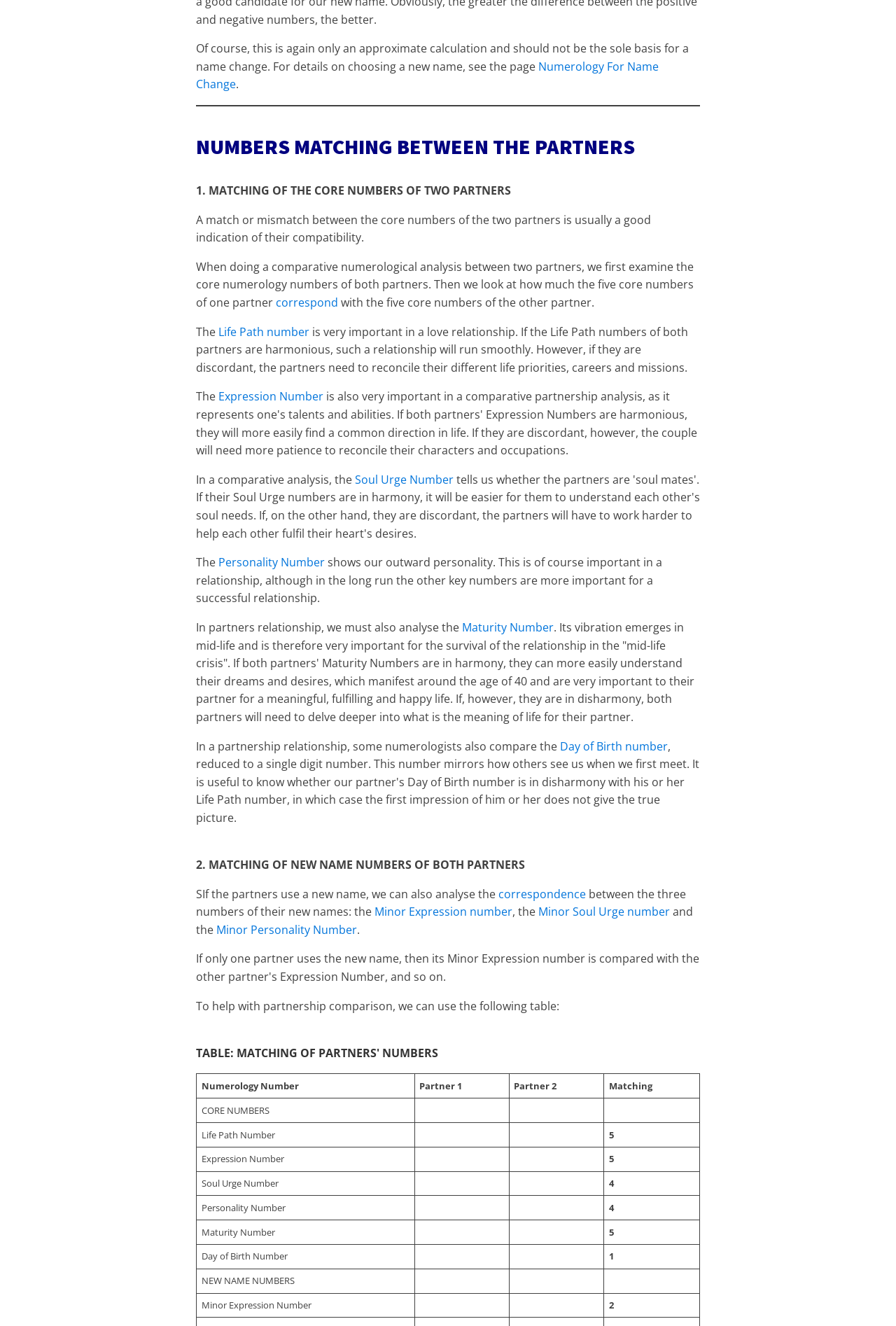Answer in one word or a short phrase: 
What is the role of the Day of Birth number in partnership comparison?

It is compared